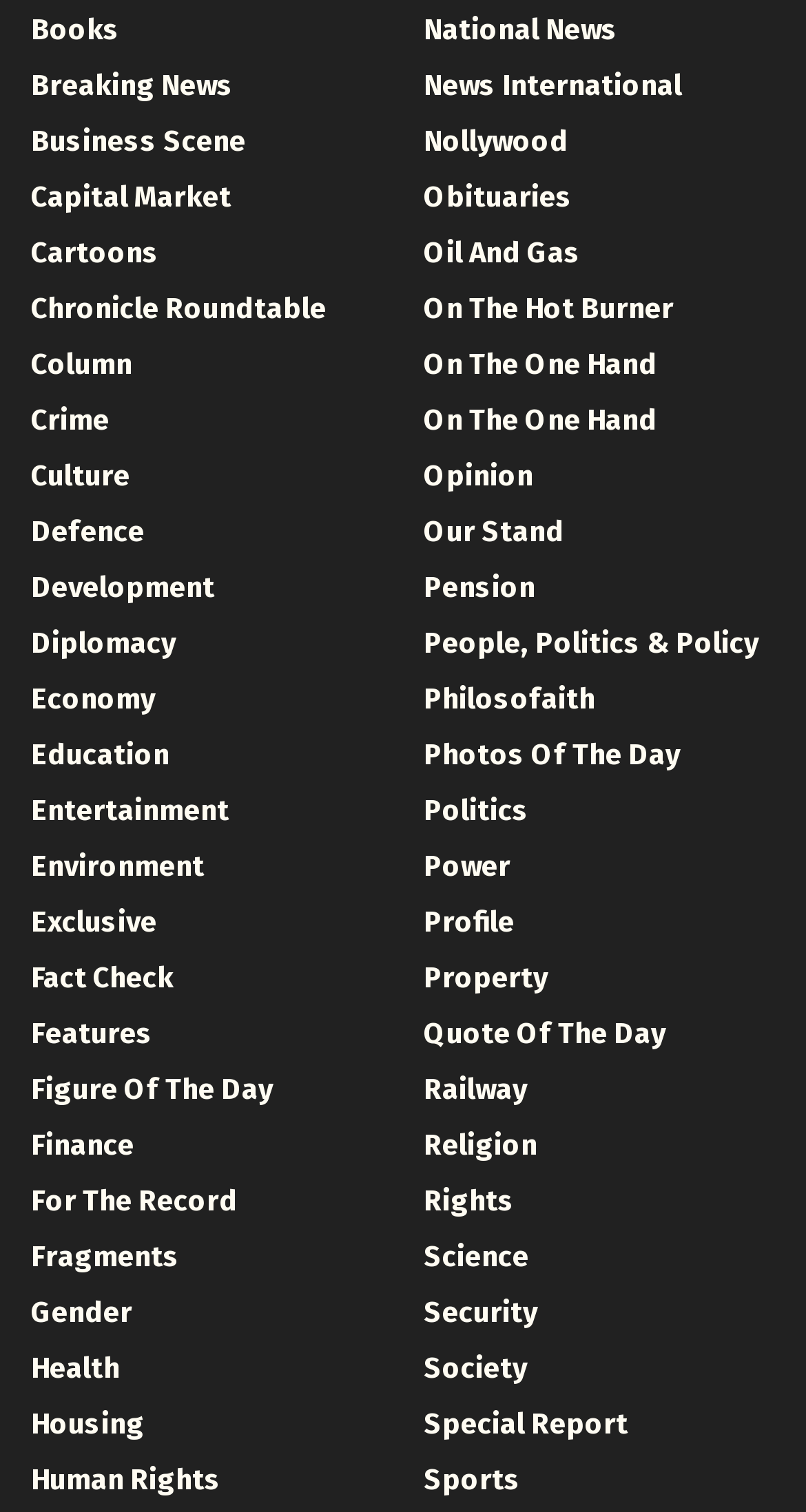Can you identify the bounding box coordinates of the clickable region needed to carry out this instruction: 'Read about National News'? The coordinates should be four float numbers within the range of 0 to 1, stated as [left, top, right, bottom].

[0.526, 0.008, 0.767, 0.032]